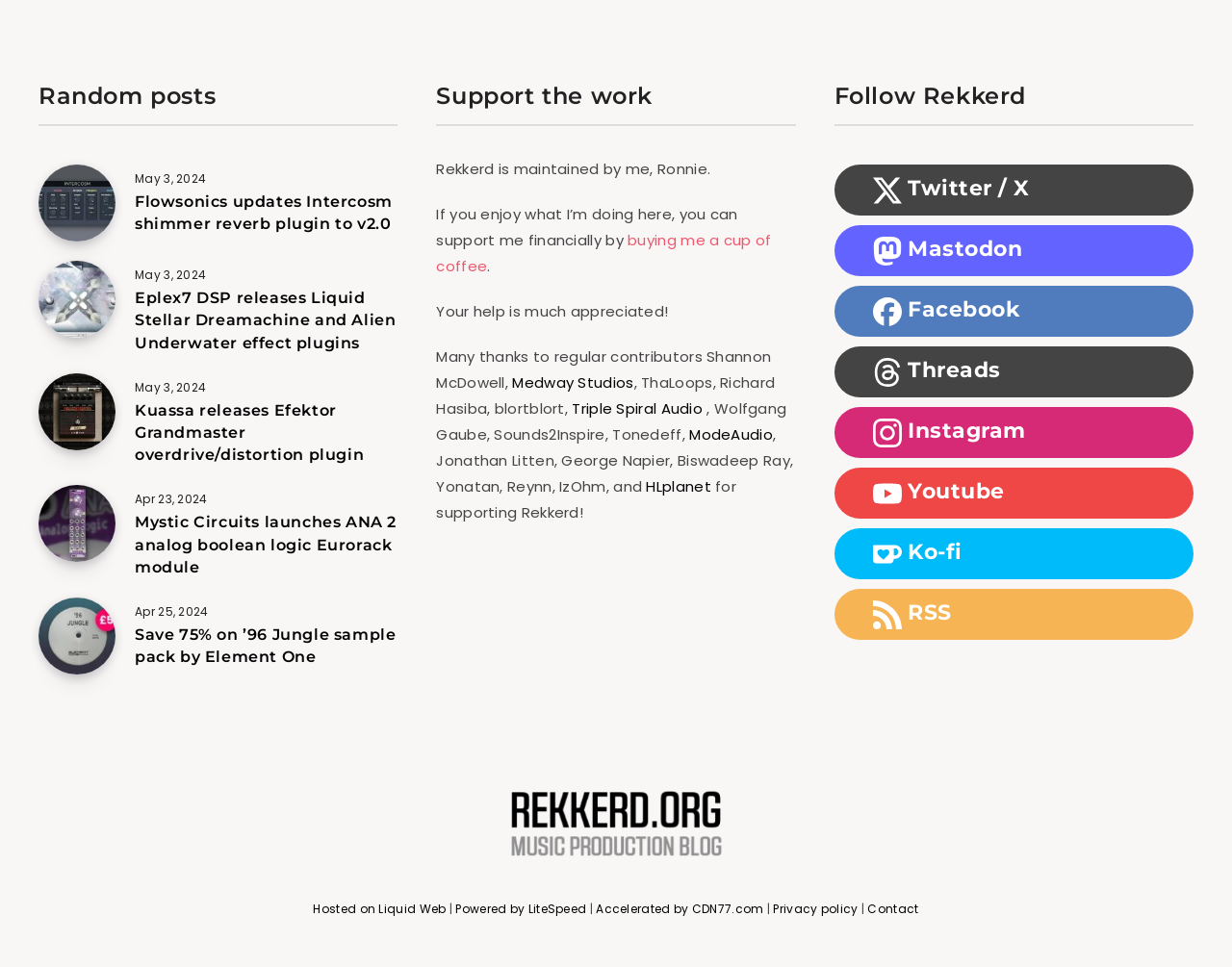From the element description: "Powered by LiteSpeed", extract the bounding box coordinates of the UI element. The coordinates should be expressed as four float numbers between 0 and 1, in the order [left, top, right, bottom].

[0.37, 0.931, 0.476, 0.95]